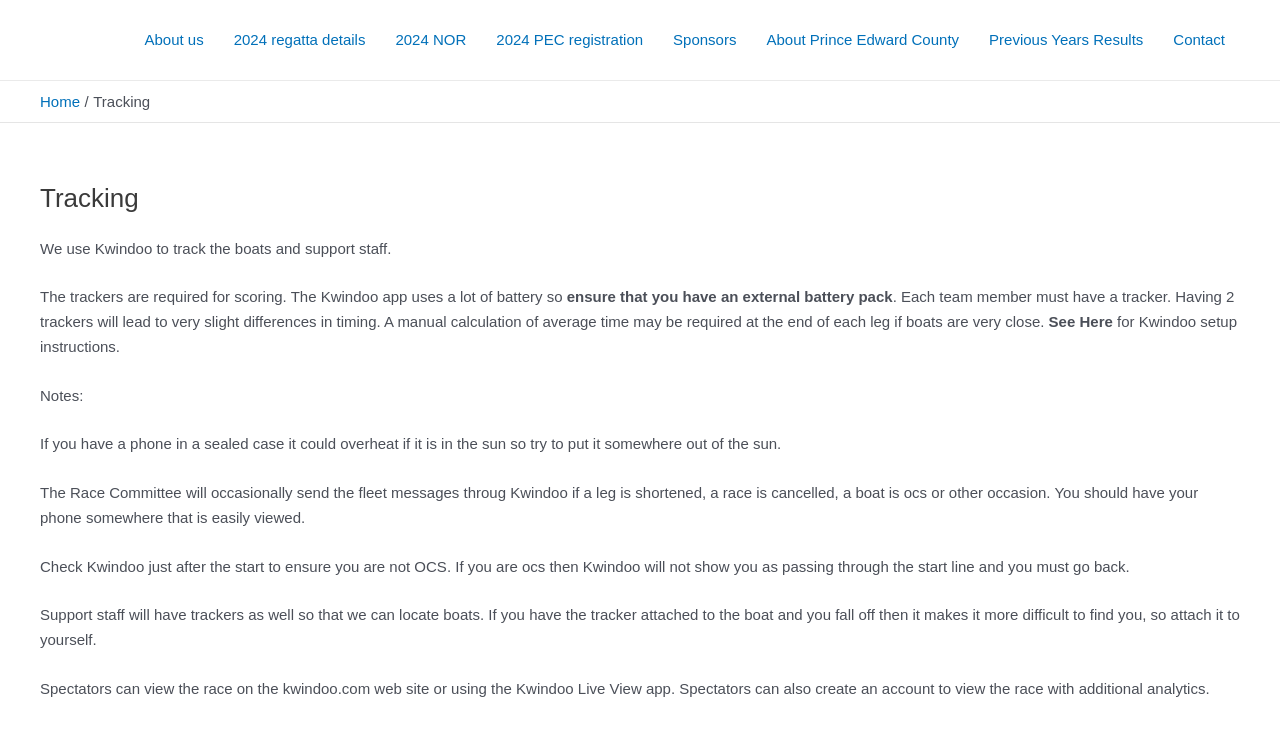Determine the bounding box coordinates for the area that needs to be clicked to fulfill this task: "Search for a keyword". The coordinates must be given as four float numbers between 0 and 1, i.e., [left, top, right, bottom].

None